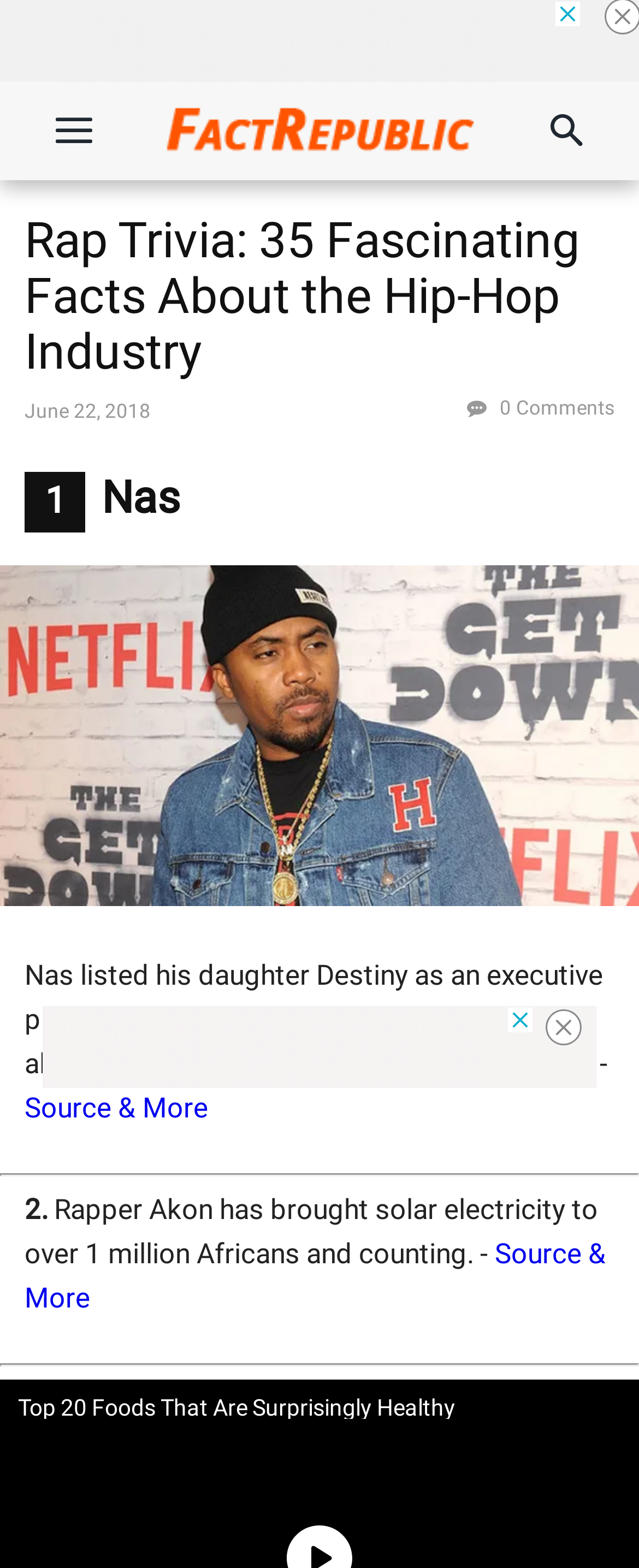Determine which piece of text is the heading of the webpage and provide it.

Rap Trivia: 35 Fascinating Facts About the Hip-Hop Industry